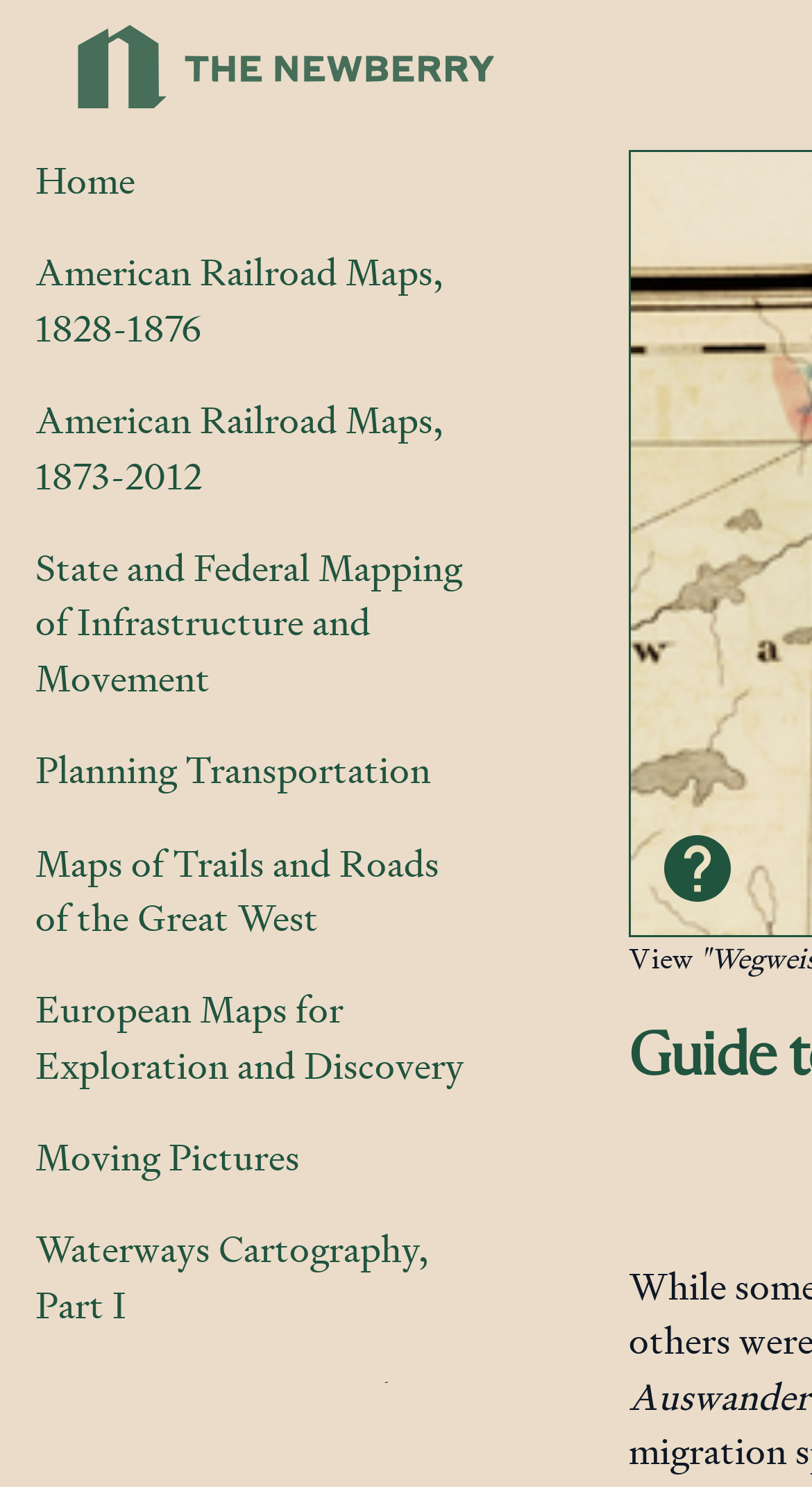Provide a brief response to the question below using a single word or phrase: 
What is the last link on the top left?

European Maps for Exploration and Discovery